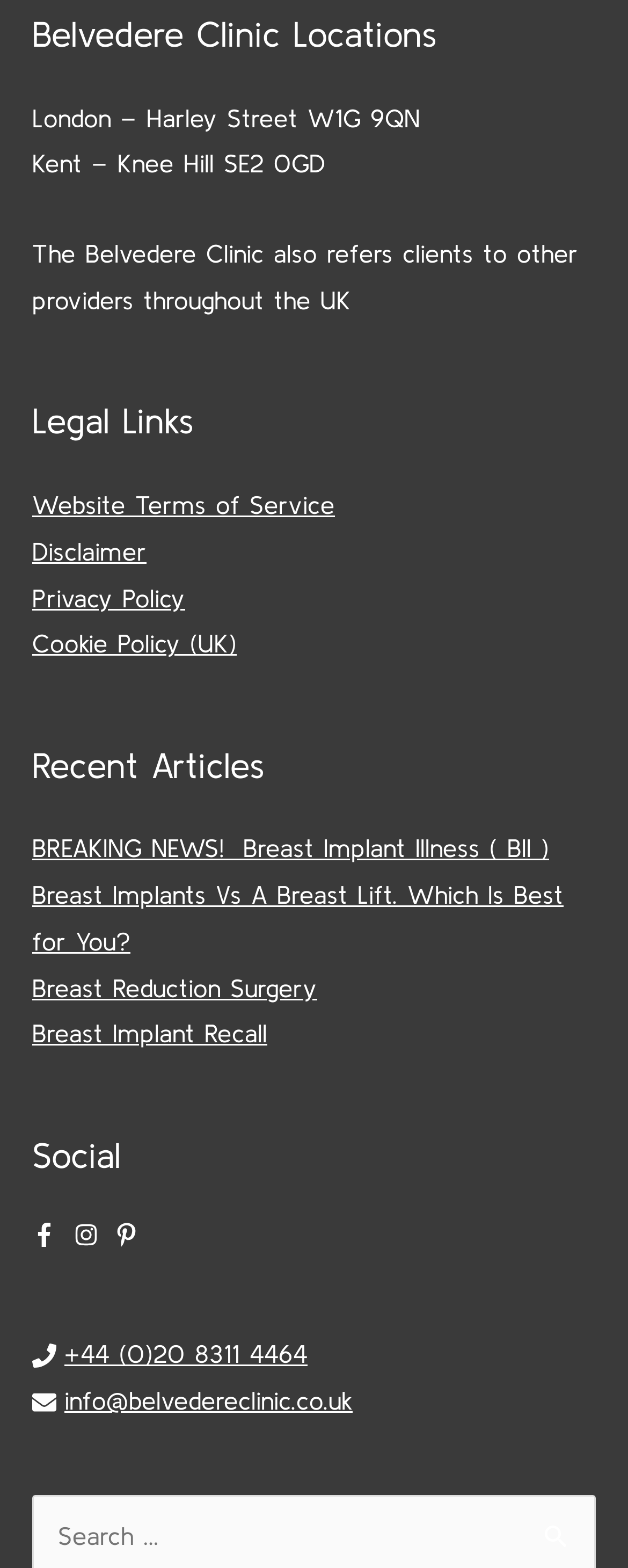How many legal links are provided?
Refer to the image and give a detailed response to the question.

The webpage provides four legal links: Website Terms of Service, Disclaimer, Privacy Policy, and Cookie Policy (UK), which are listed under the 'Legal Links' section.